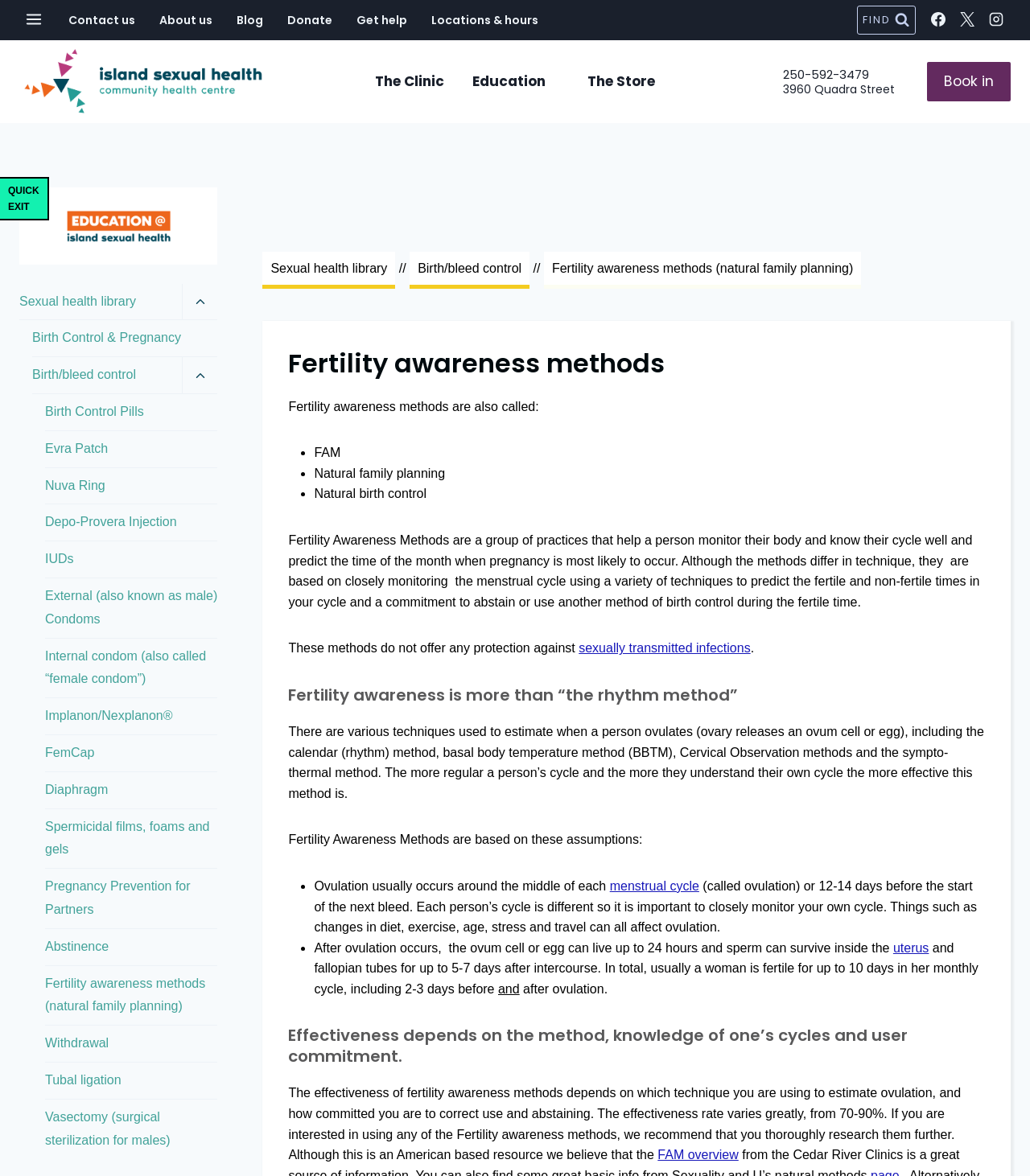Locate the bounding box of the UI element described by: "Spermicidal films, foams and gels" in the given webpage screenshot.

[0.044, 0.688, 0.211, 0.739]